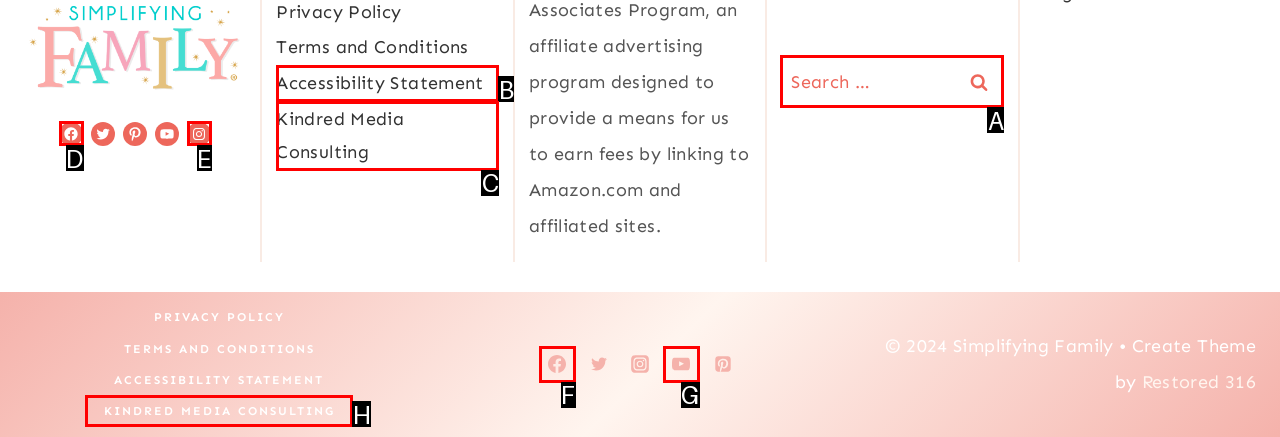Determine which option you need to click to execute the following task: Search for something. Provide your answer as a single letter.

A